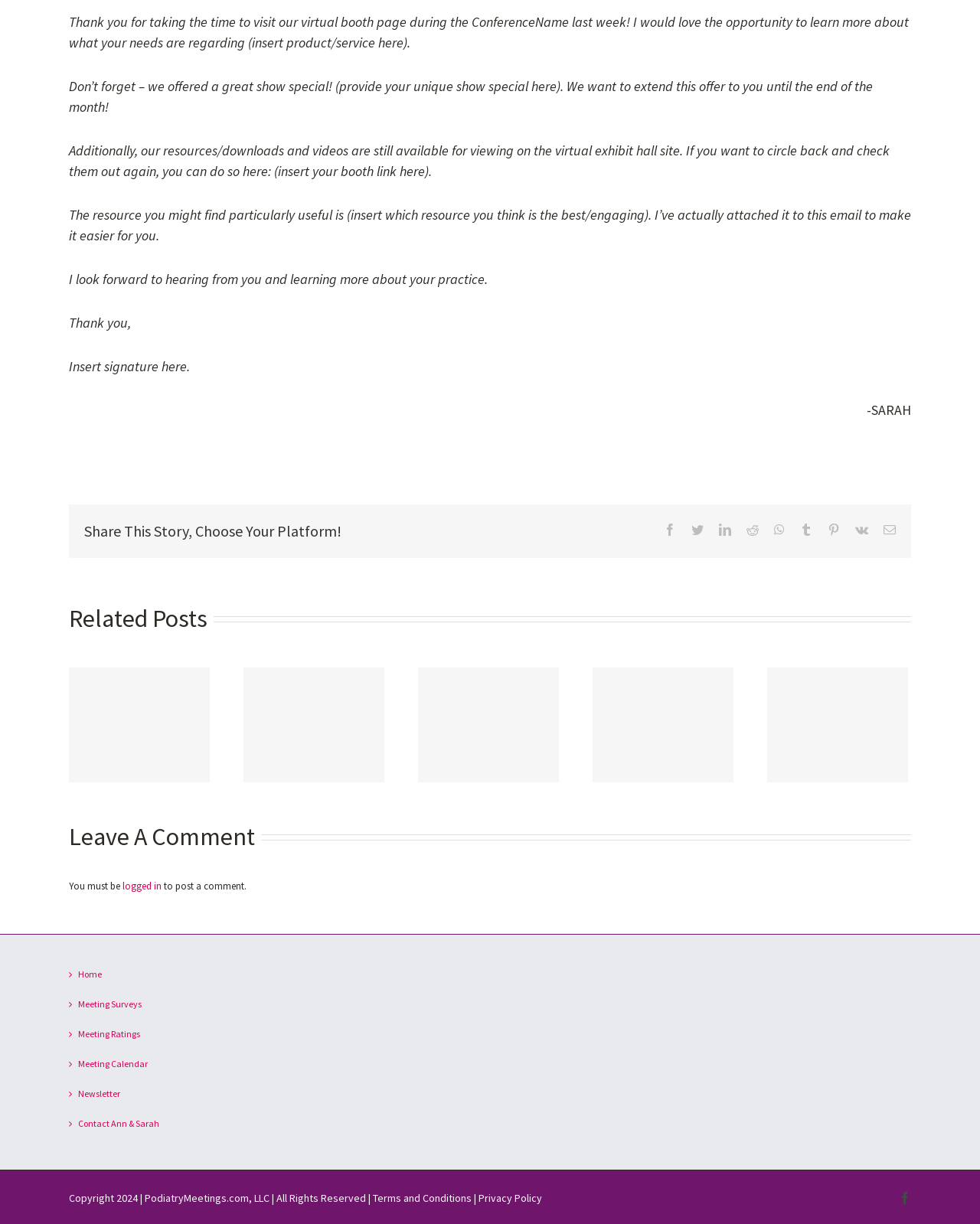Can you find the bounding box coordinates for the element to click on to achieve the instruction: "Leave a comment"?

[0.07, 0.669, 0.266, 0.699]